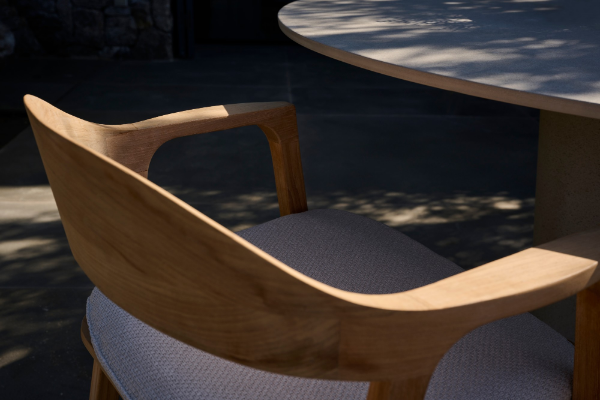Provide a thorough and detailed response to the question by examining the image: 
What is the purpose of the gathering space?

The caption suggests that the setting is perfect for enjoying leisurely moments or intimate conversations, implying that the gathering space is designed for relaxation and social interaction.